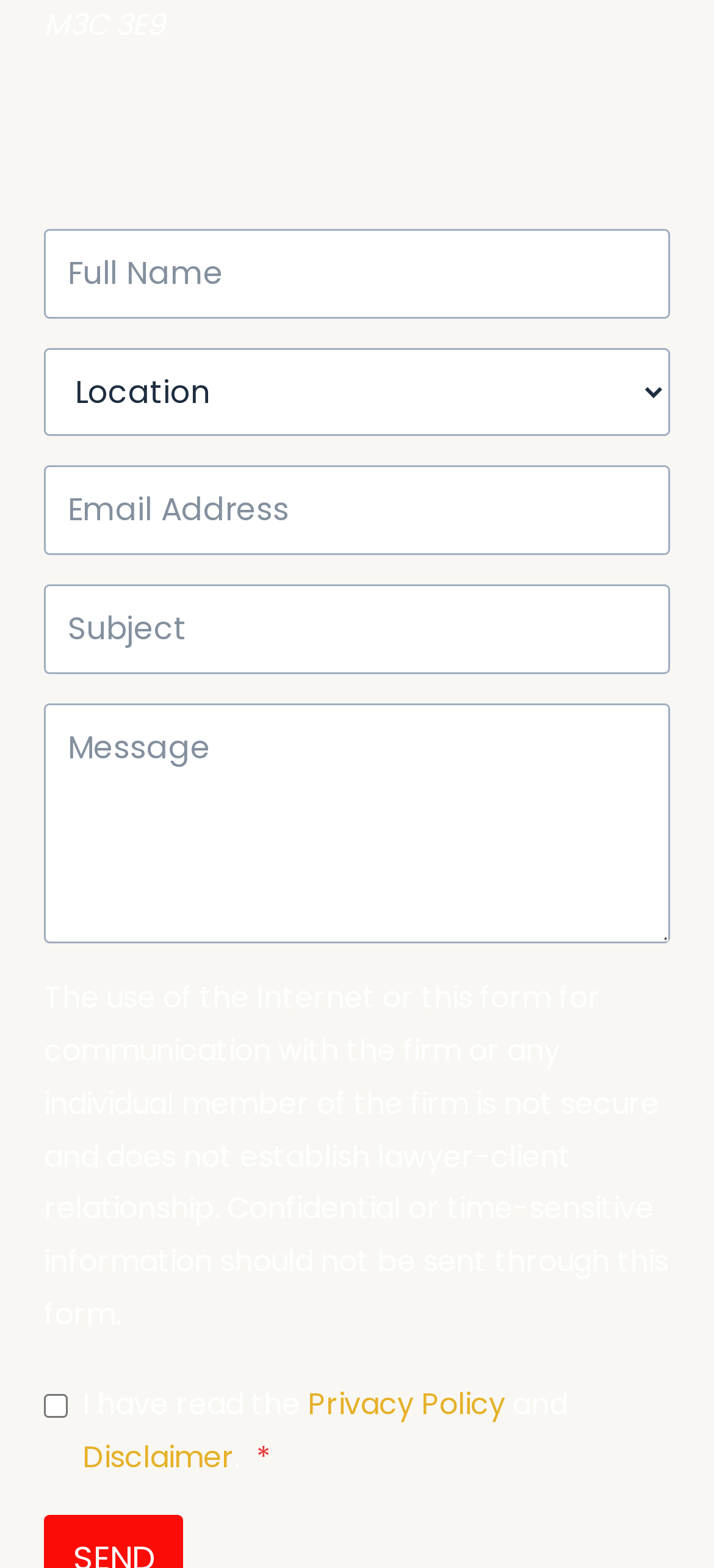Analyze the image and provide a detailed answer to the question: What are the two links provided below the checkbox?

The two links are located below the checkbox and are labeled 'Privacy Policy' and 'Disclaimer', which are likely related to the policies mentioned in the checkbox statement.